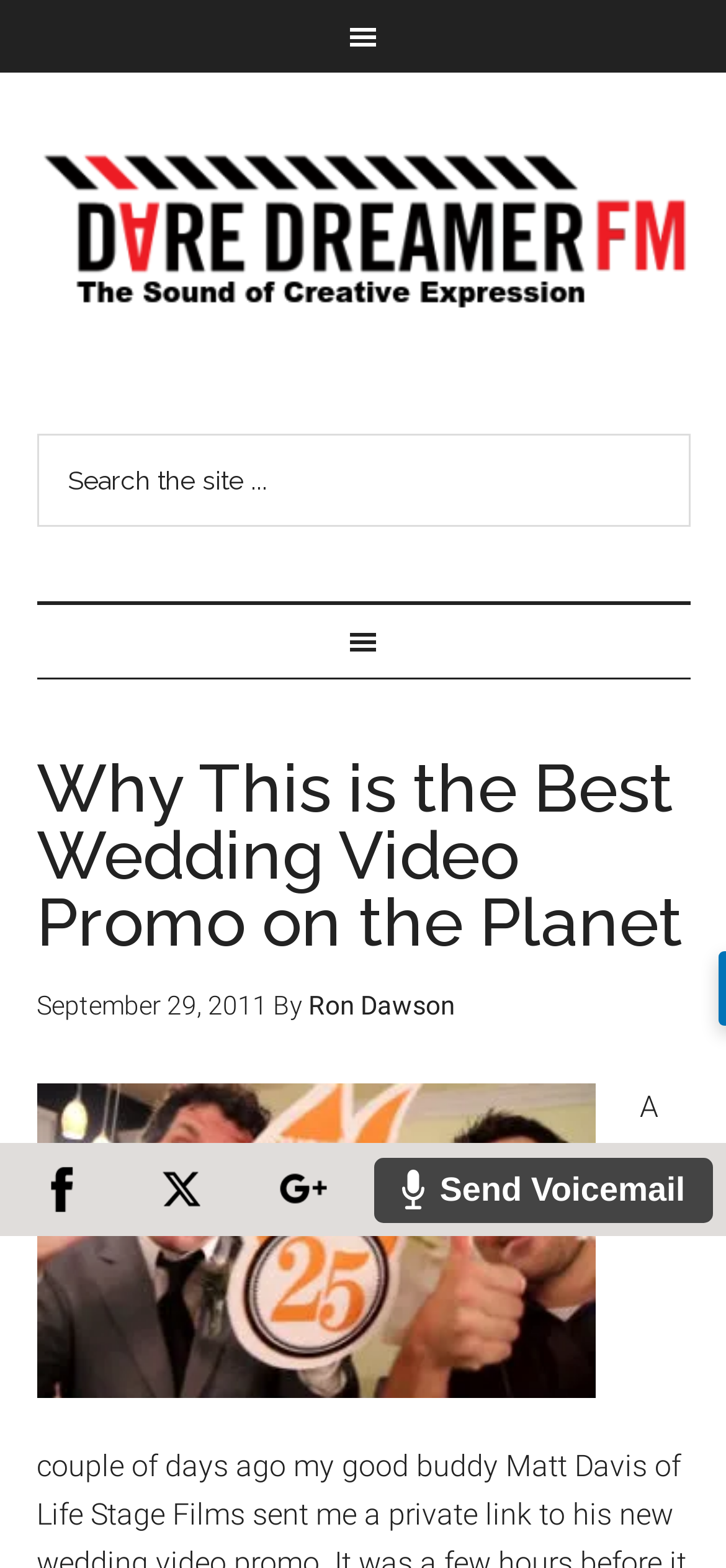Give a detailed explanation of the elements present on the webpage.

The webpage is an archive page for Evan Vetter, featuring a collection of articles and social media links. At the top, there is a link to the main website, "Dare Dreamer Entertainment", and a search bar with a "Search" button to the right. 

Below the search bar, there is a header section with a prominent heading that reads "Why This is the Best Wedding Video Promo on the Planet", which is a link to an article. The heading is accompanied by a timestamp, "September 29, 2011", and the author's name, "Ron Dawson". 

On the lower half of the page, there are several social media links, including "Send Voicemail", "Facebook", "X", "Google+", "Pinterest", "Email", and "SumoMe". Each social media link is accompanied by a corresponding image. The social media links are aligned horizontally, taking up the full width of the page.